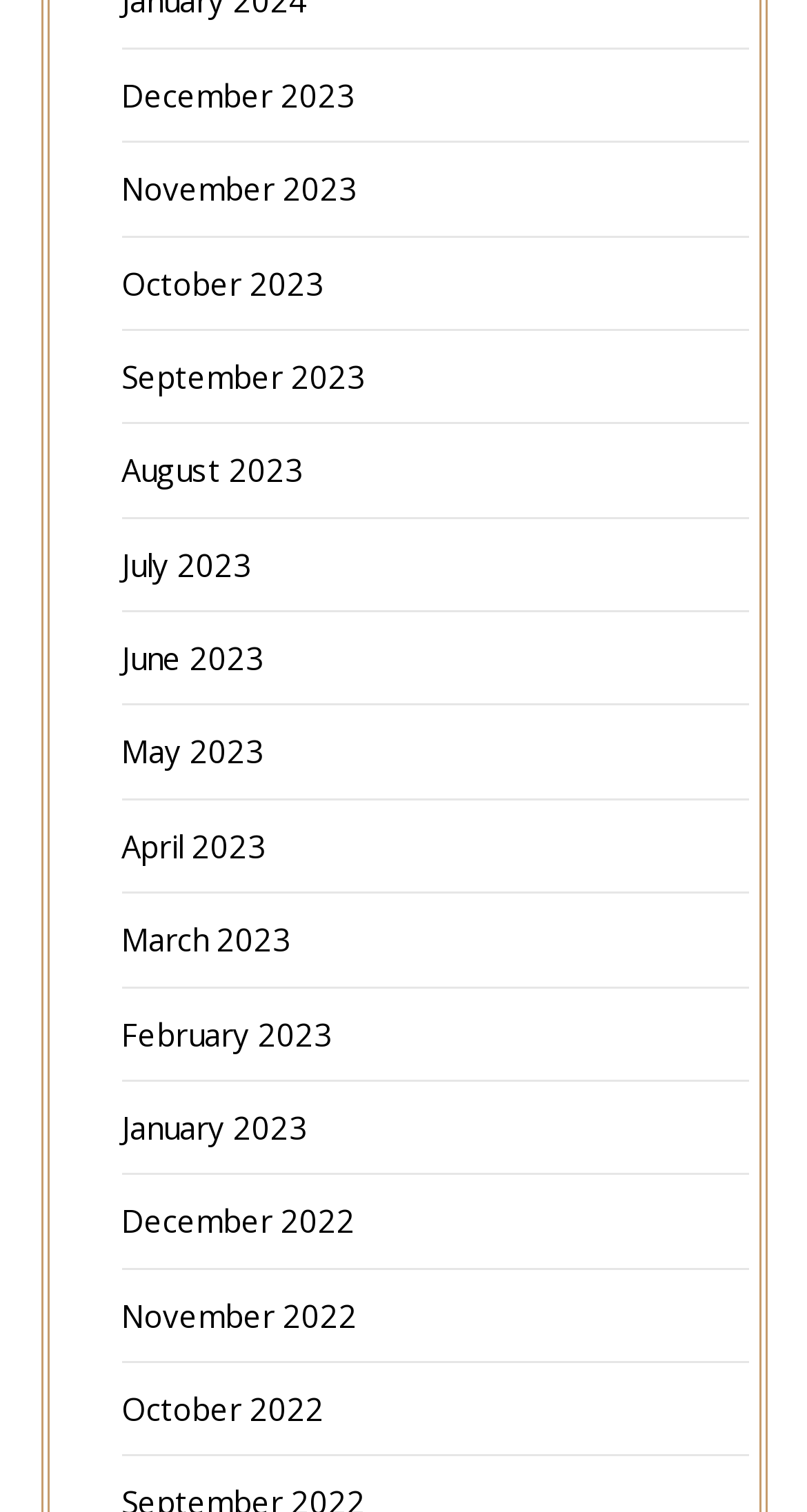Provide the bounding box coordinates of the HTML element this sentence describes: "October 2023".

[0.15, 0.173, 0.401, 0.2]